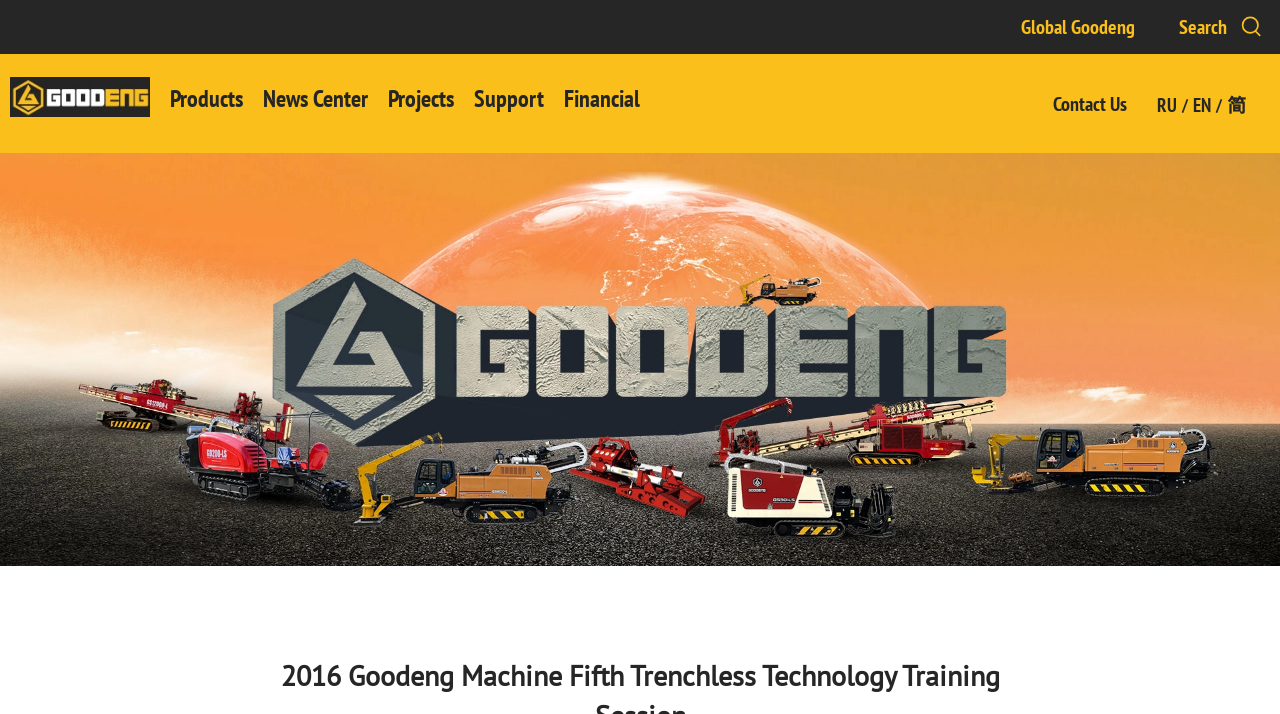Extract the main title from the webpage and generate its text.

2016 Goodeng Machine Fifth Trenchless Technology Training Session